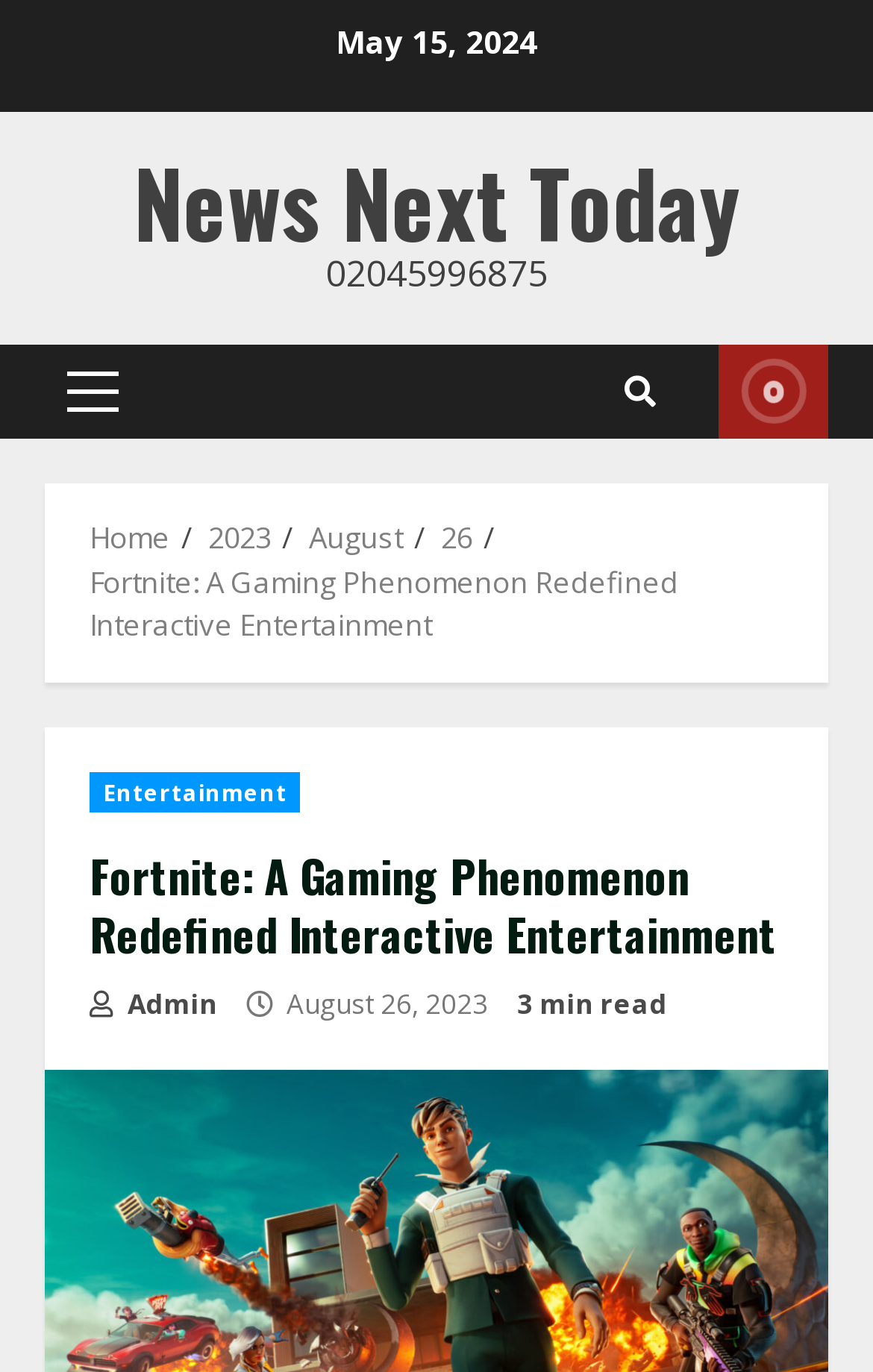Please specify the bounding box coordinates of the area that should be clicked to accomplish the following instruction: "Go to the 'Home' page". The coordinates should consist of four float numbers between 0 and 1, i.e., [left, top, right, bottom].

[0.103, 0.377, 0.195, 0.406]